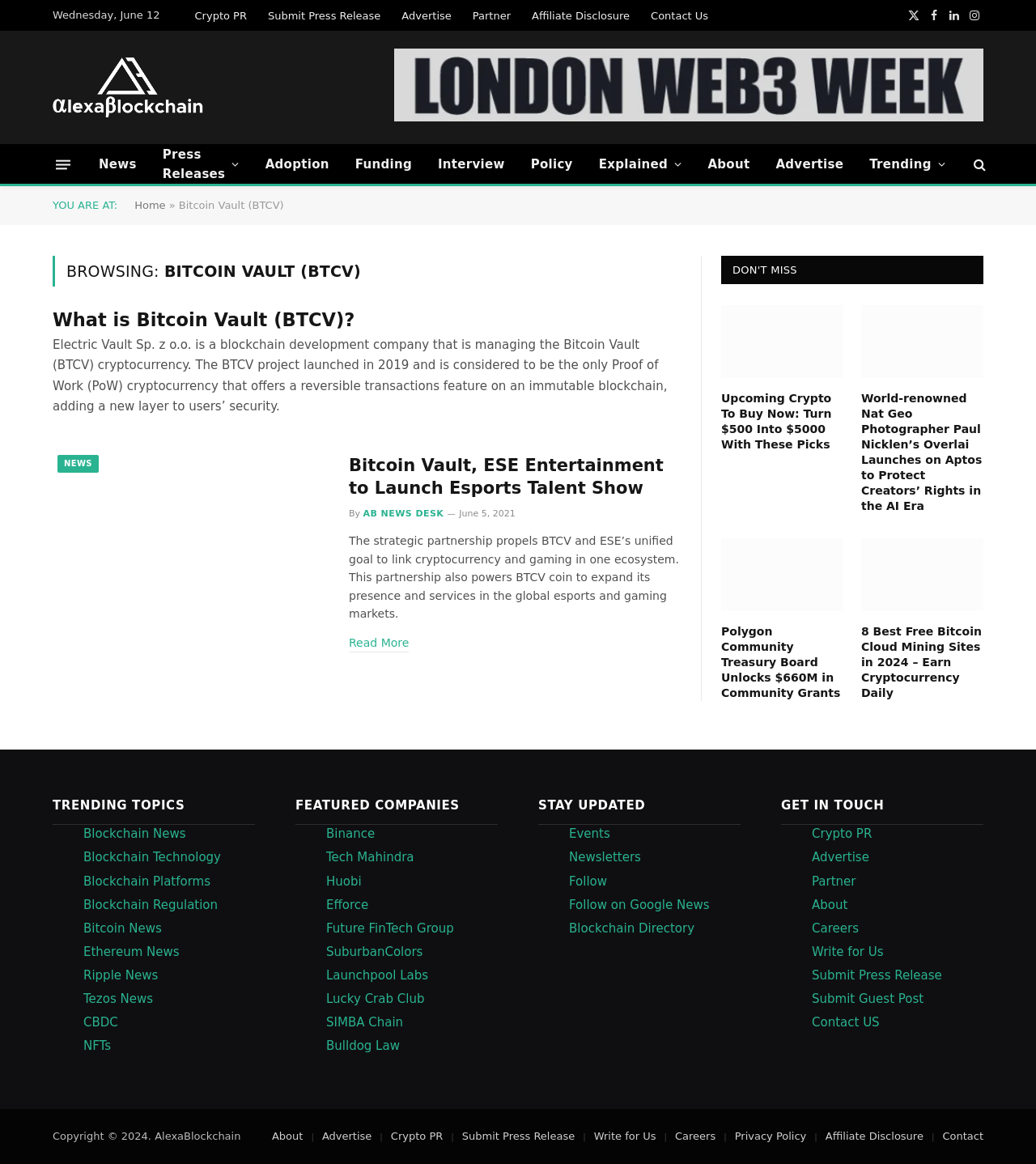Could you find the bounding box coordinates of the clickable area to complete this instruction: "View the 'TRENDING TOPICS' section"?

[0.051, 0.686, 0.178, 0.698]